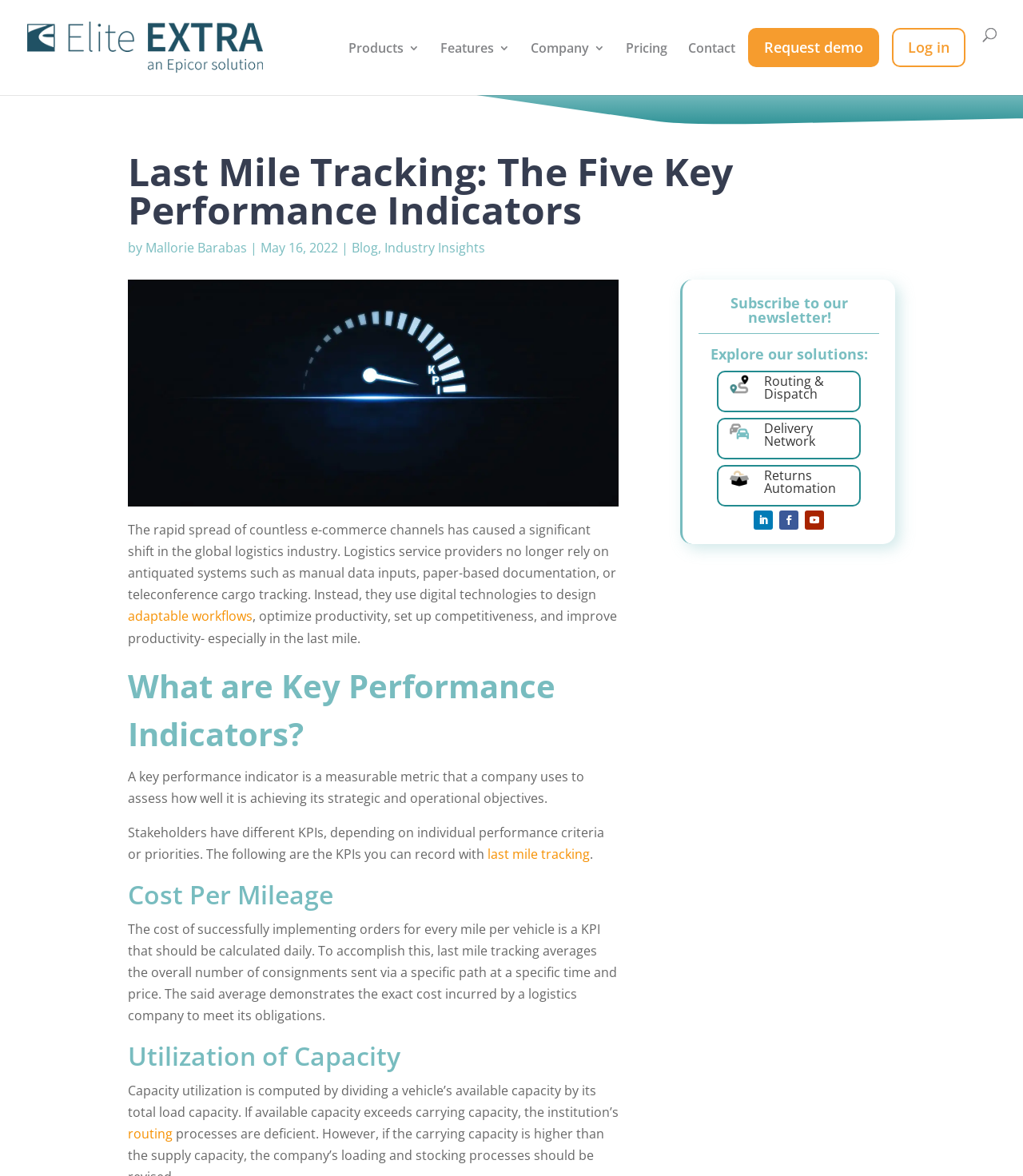Determine the bounding box coordinates of the clickable element necessary to fulfill the instruction: "Click on the 'Request demo' link". Provide the coordinates as four float numbers within the 0 to 1 range, i.e., [left, top, right, bottom].

[0.739, 0.024, 0.859, 0.081]